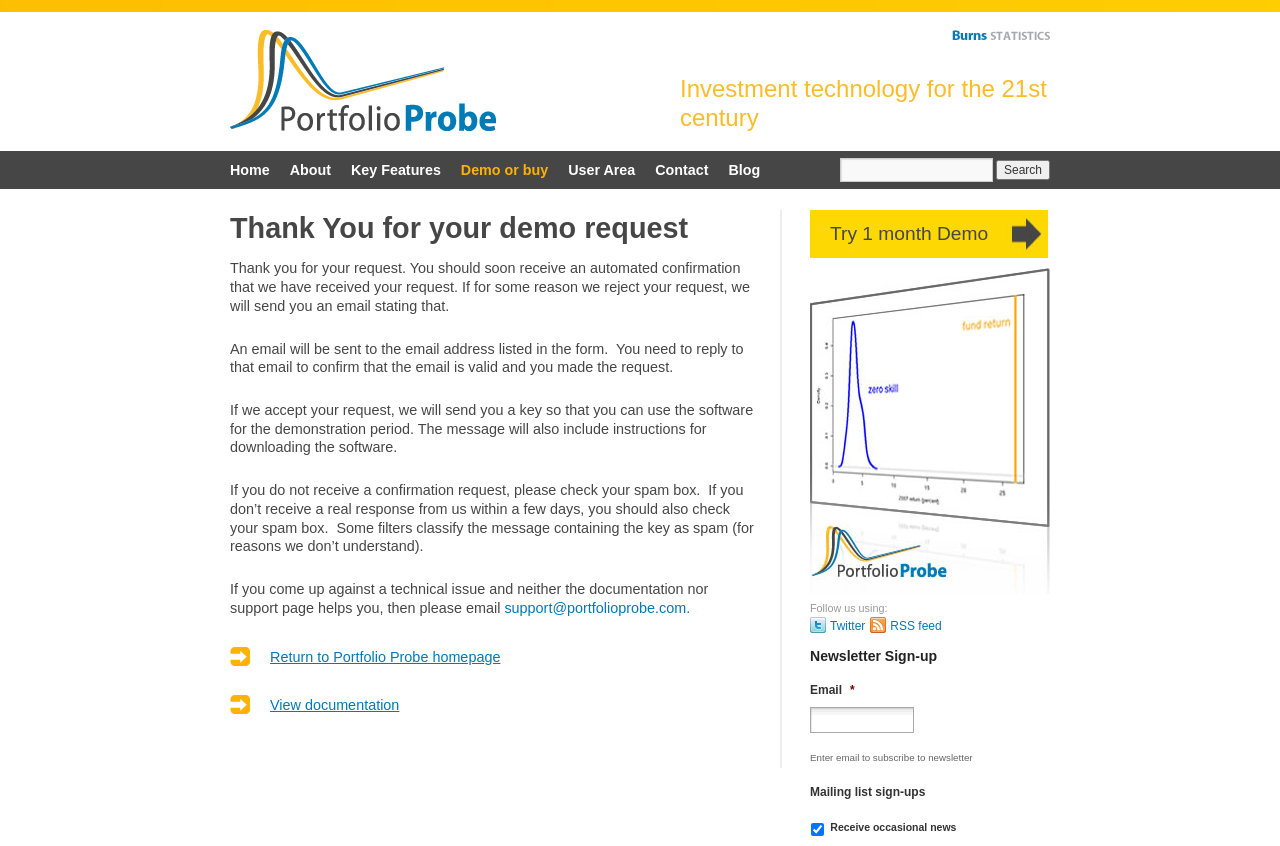Identify the bounding box coordinates for the UI element described by the following text: "Burns Statistics". Provide the coordinates as four float numbers between 0 and 1, in the format [left, top, right, bottom].

[0.744, 0.035, 0.82, 0.047]